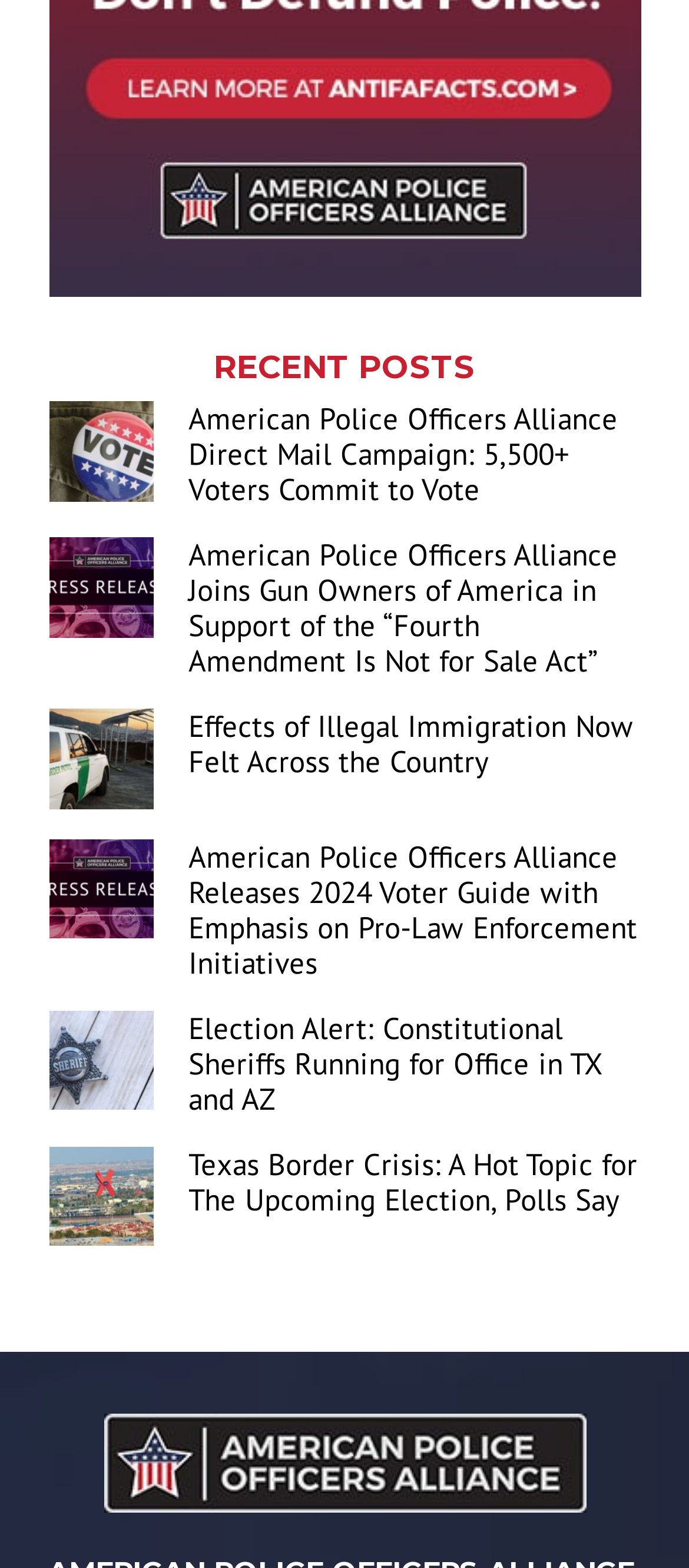Specify the bounding box coordinates of the region I need to click to perform the following instruction: "Read the article 'Texas Border Crisis: A Hot Topic for The Upcoming Election, Polls Say'". The coordinates must be four float numbers in the range of 0 to 1, i.e., [left, top, right, bottom].

[0.273, 0.73, 0.924, 0.777]